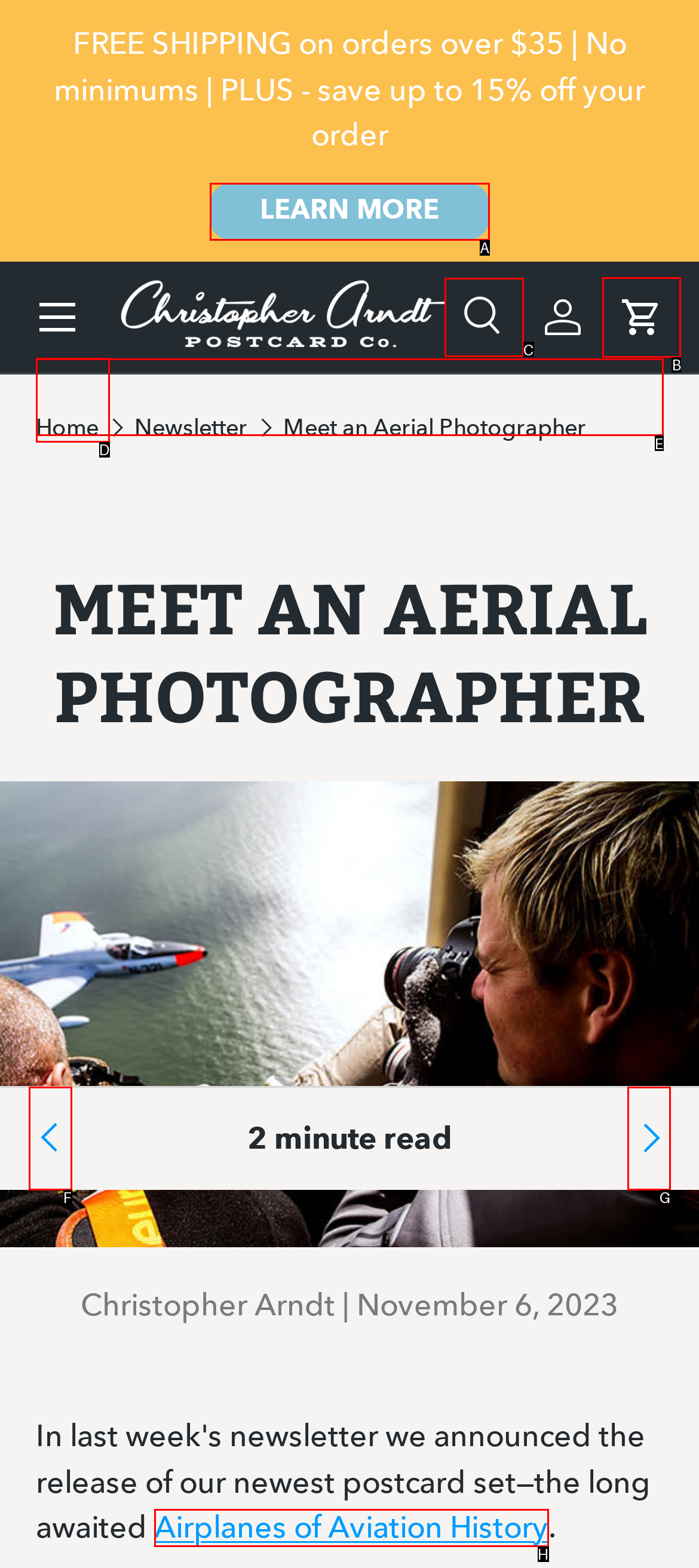Specify which element within the red bounding boxes should be clicked for this task: View cart Respond with the letter of the correct option.

B